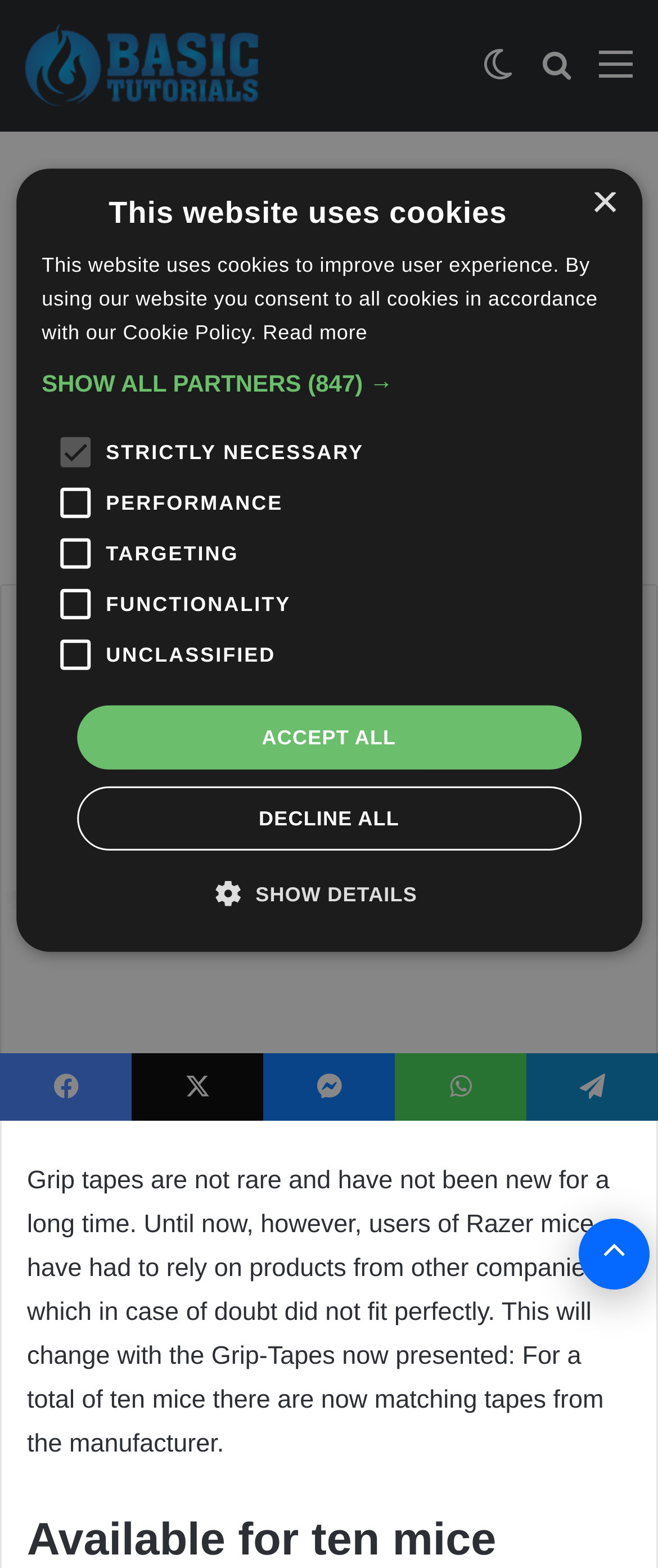How many Razer mice have Grip-Tapes?
Refer to the image and offer an in-depth and detailed answer to the question.

The answer can be found in the paragraph of text that describes the Grip-Tapes. It states that 'For a total of ten mice there are now matching tapes from the manufacturer.' This implies that there are ten Razer mice that have Grip-Tapes available.